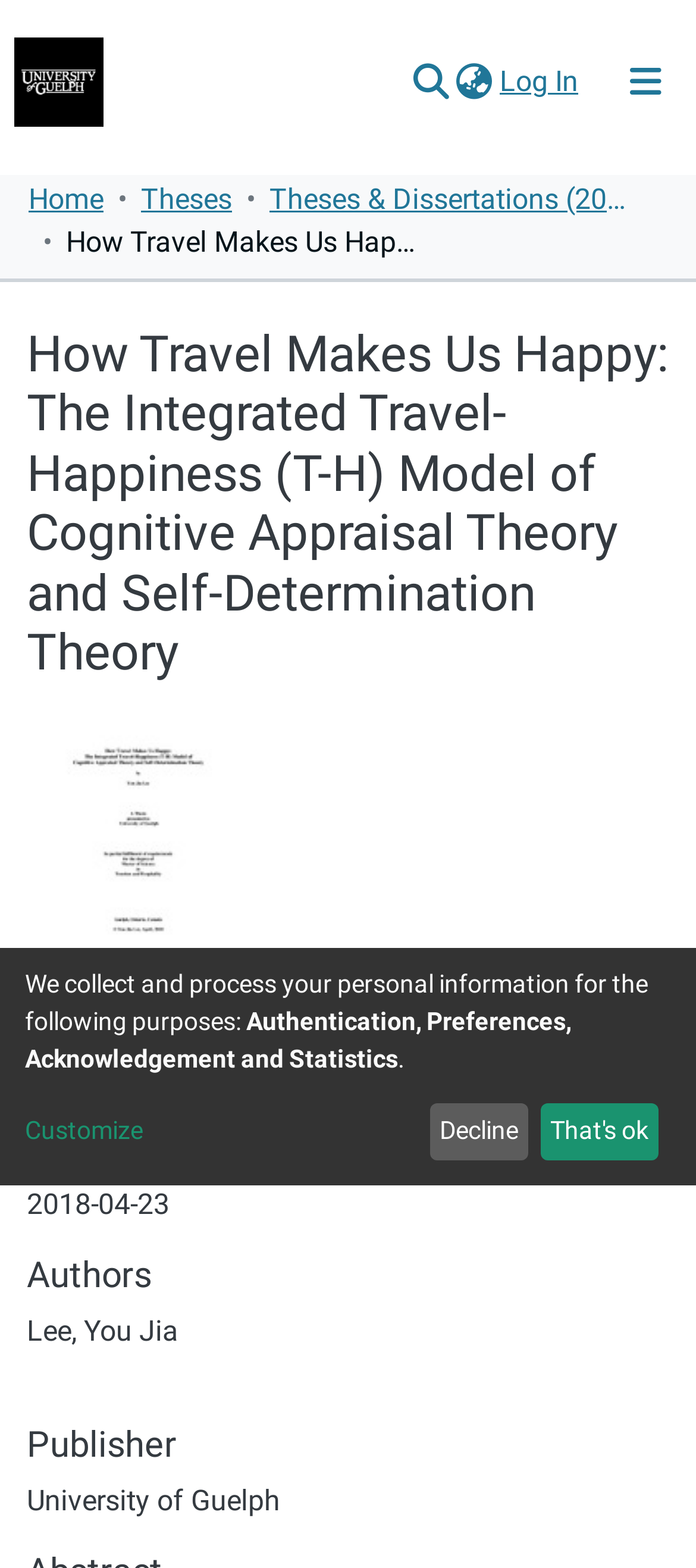Please identify the bounding box coordinates of the element that needs to be clicked to perform the following instruction: "Go to Our Firm page".

None